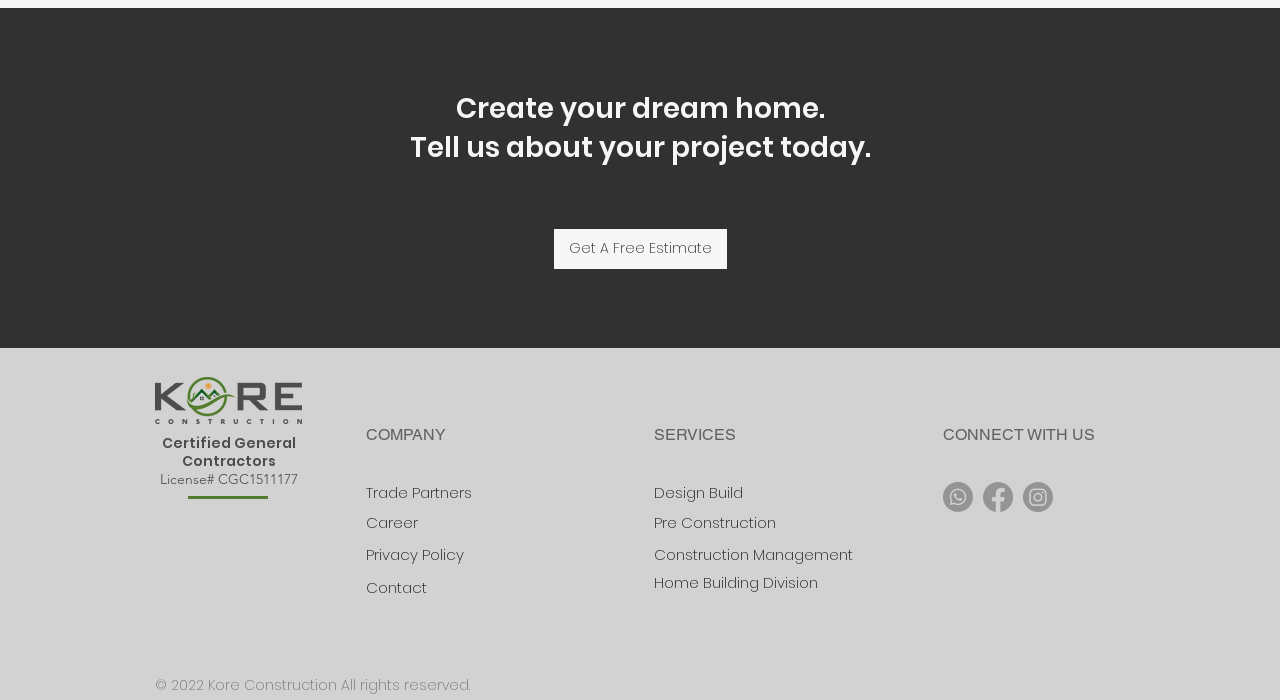What is the company's profession?
Based on the image, give a one-word or short phrase answer.

General Contractors